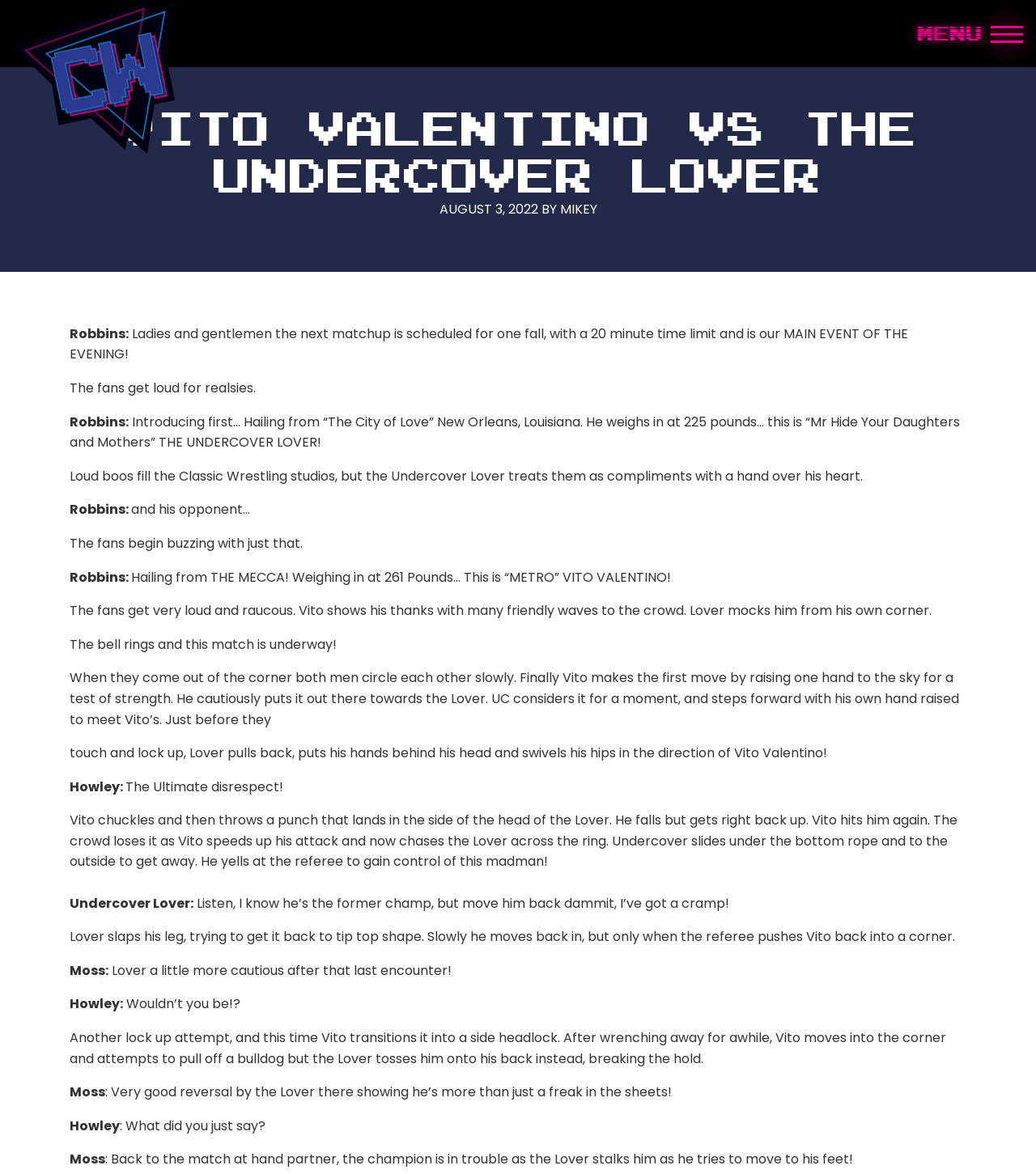What is the event type described on this webpage?
Please answer the question with a detailed response using the information from the screenshot.

Based on the webpage content, it appears to be a description of a wrestling match between Vito Valentino and The Undercover Lover. The text mentions the weight of the wrestlers, the ring, and the actions of the wrestlers, indicating that it is a wrestling match.